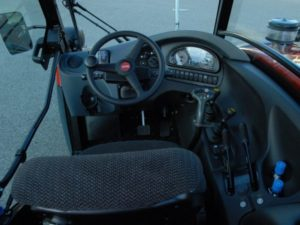What is the primary environment for this tractor?
Answer the question with detailed information derived from the image.

The tractor cabin is designed for use in agricultural and industrial environments, reflecting advanced design principles in machinery construction that prioritize operator comfort and functionality in these settings.